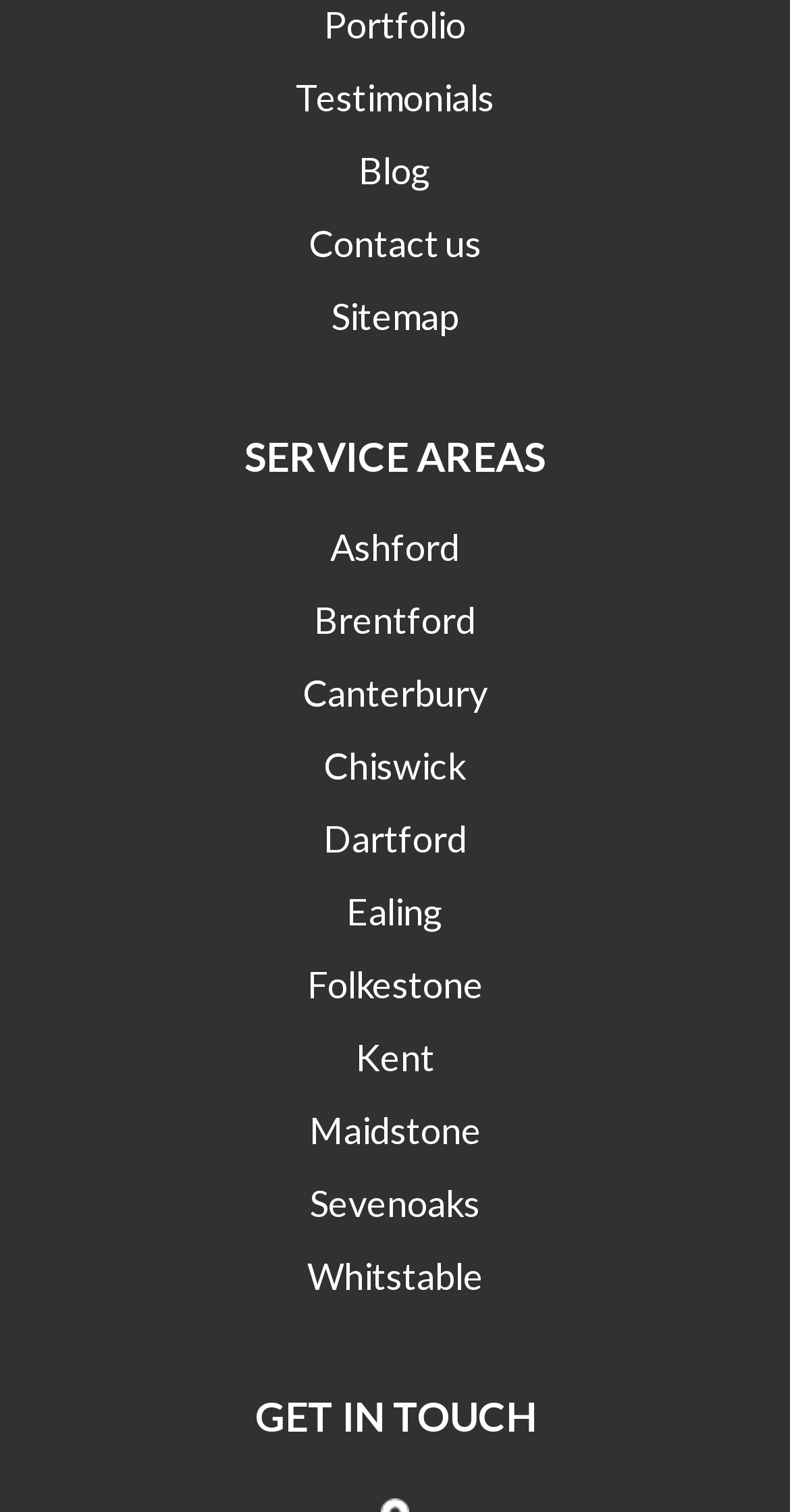Pinpoint the bounding box coordinates of the area that should be clicked to complete the following instruction: "Explore Kent services". The coordinates must be given as four float numbers between 0 and 1, i.e., [left, top, right, bottom].

[0.45, 0.684, 0.55, 0.714]